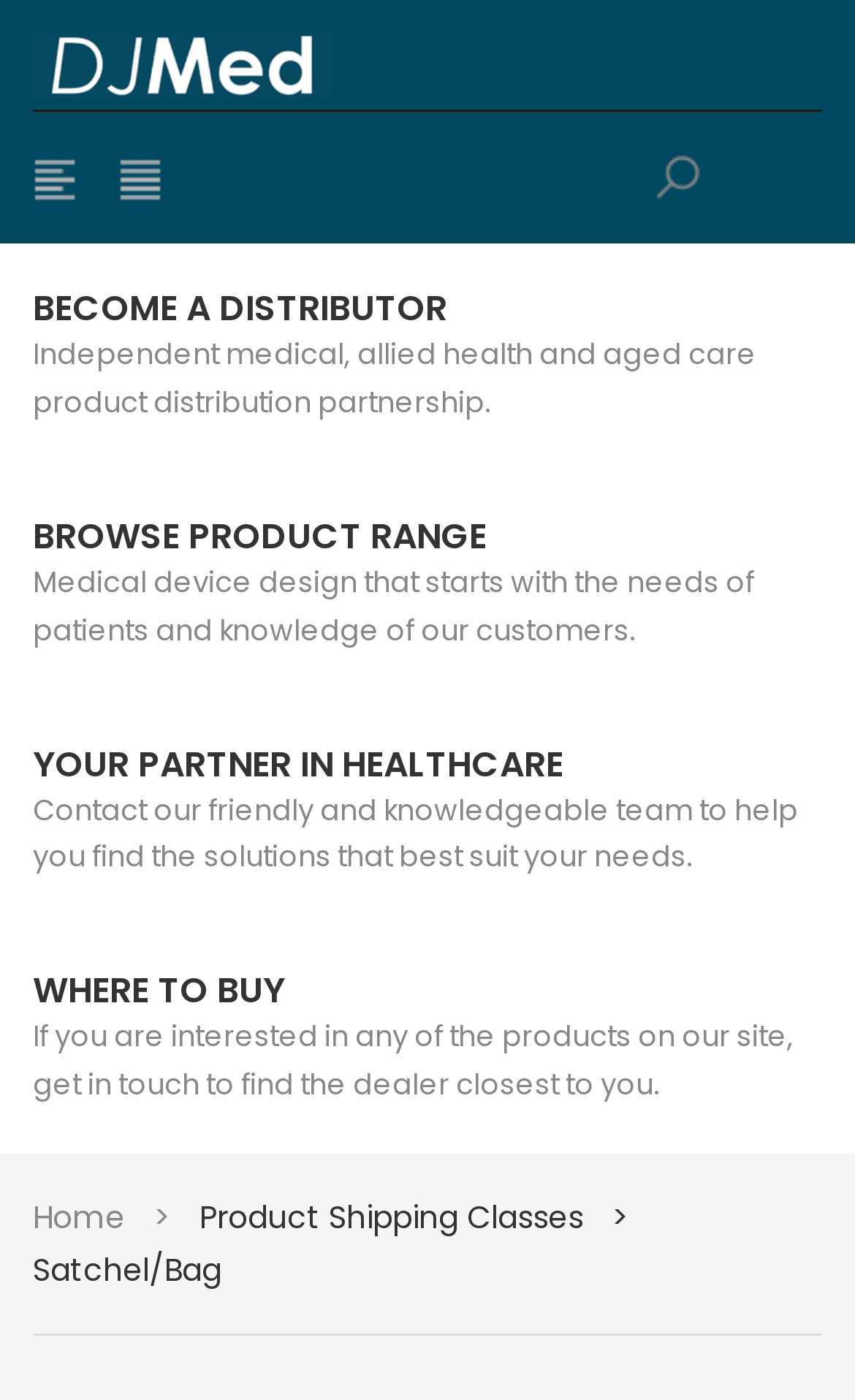Given the description of a UI element: "Browse Product Range", identify the bounding box coordinates of the matching element in the webpage screenshot.

[0.038, 0.365, 0.569, 0.401]